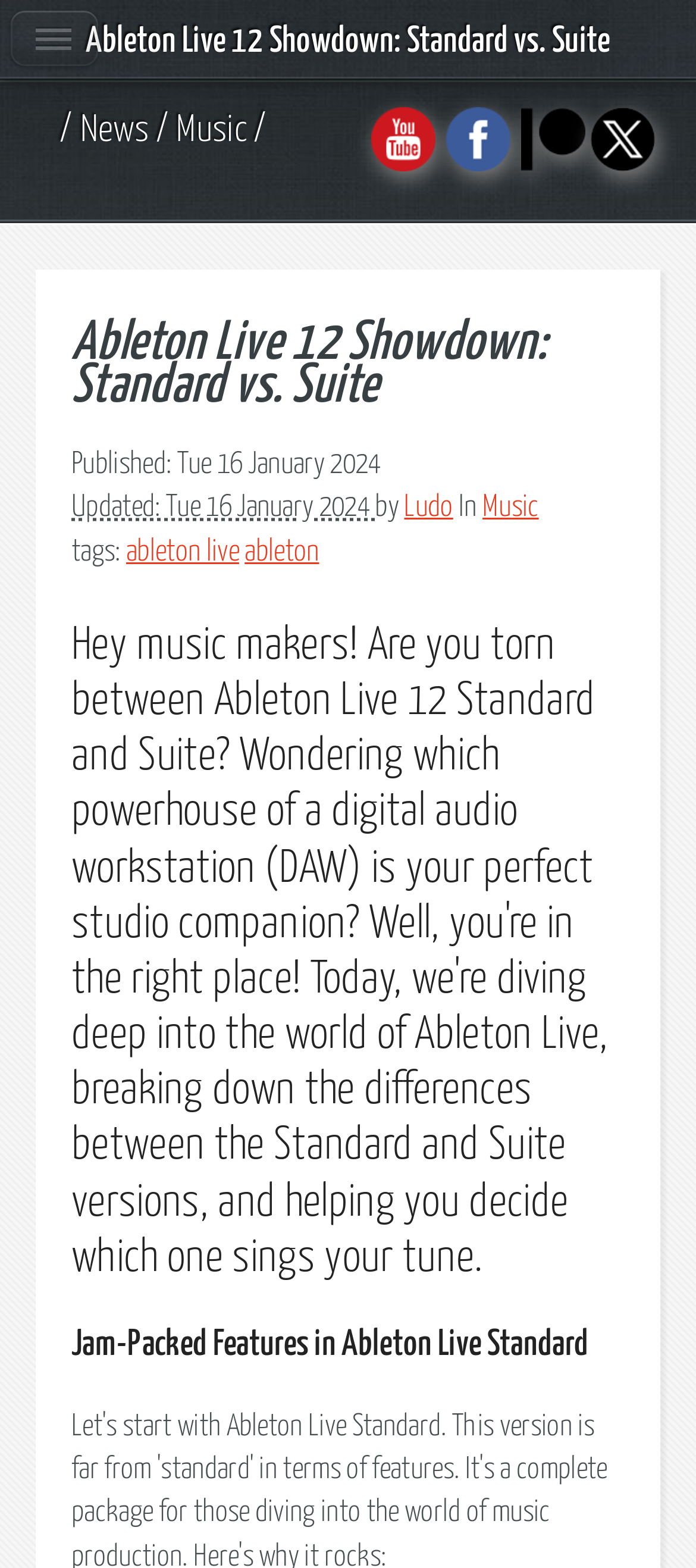Construct a comprehensive description capturing every detail on the webpage.

The webpage is about a comparison between Ableton Live 12 Standard and Suite, a digital audio workstation (DAW) for music makers. At the top, there is a navigation bar with links to Youtube, Facebook, Become a Patron, and Follow on X, each accompanied by an image. 

Below the navigation bar, there is a header section with the title "Ableton Live 12 Showdown: Standard vs. Suite" and a subheading that includes the publication and update dates, author, and tags. The tags include "ableton live" and "ableton".

The main content of the webpage is divided into sections, starting with an introduction that explains the purpose of the article, which is to help music makers decide between the Standard and Suite versions of Ableton Live. 

Following the introduction, there is a section titled "Jam-Packed Features in Ableton Live Standard", which suggests that the article will delve into the features of the Standard version.